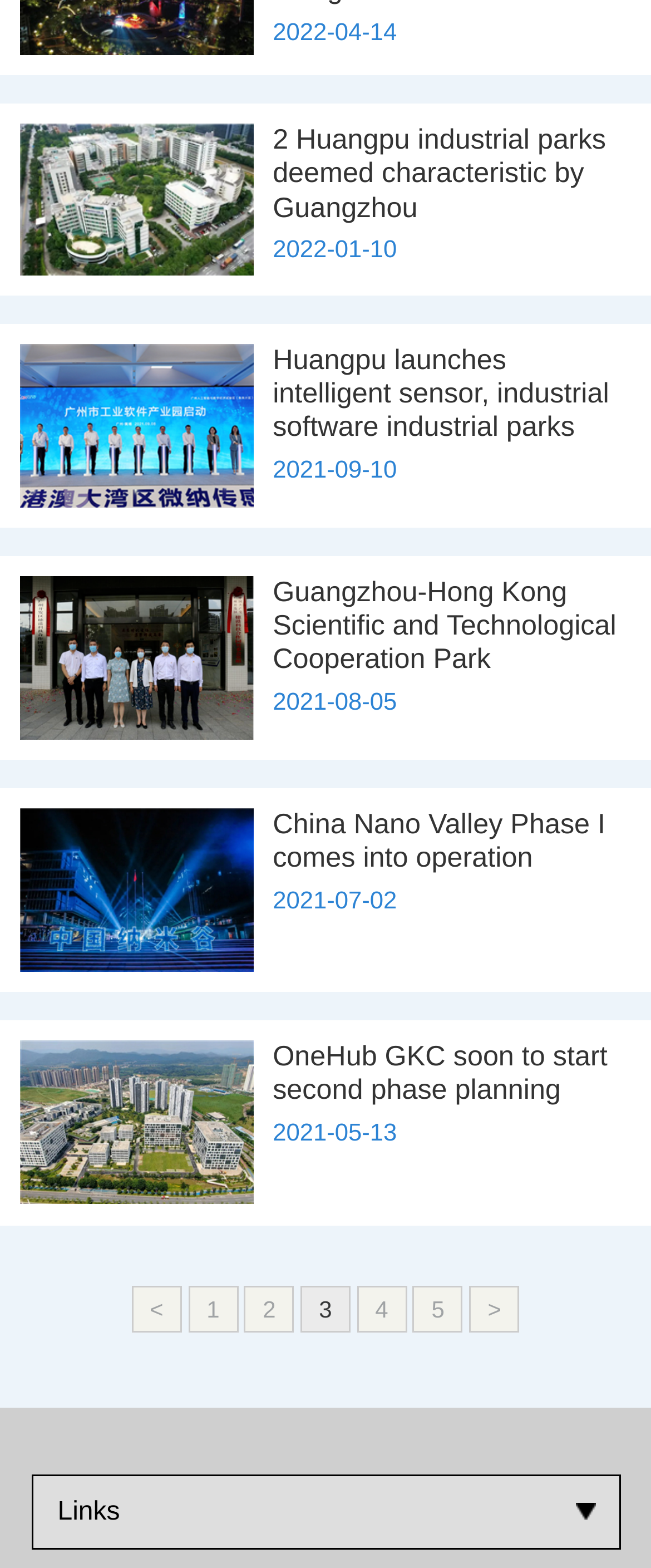What is the date of the first news article?
Provide a concise answer using a single word or phrase based on the image.

2022-04-14